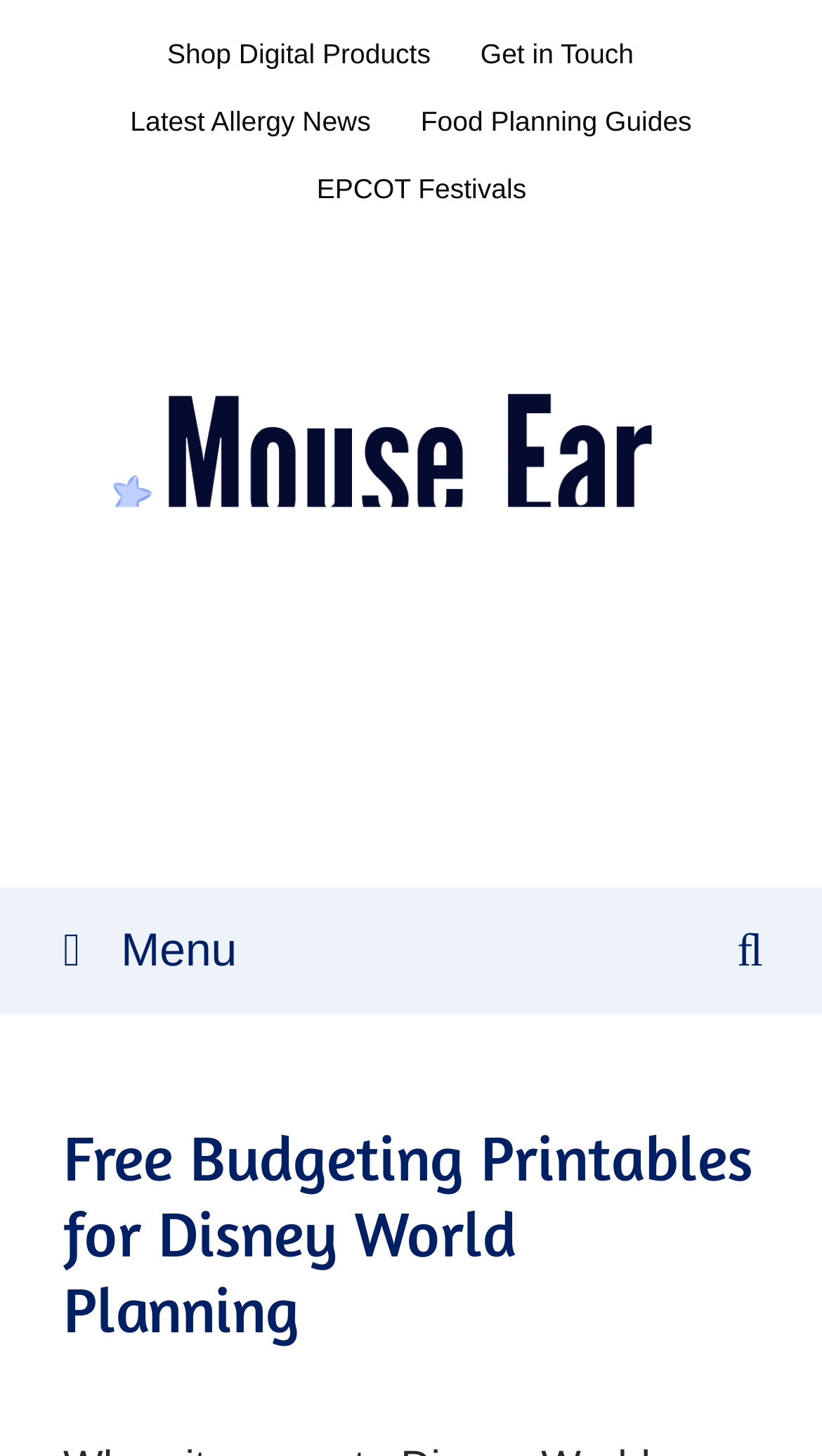What is the topic of the website?
Based on the screenshot, provide your answer in one word or phrase.

Disney World Planning